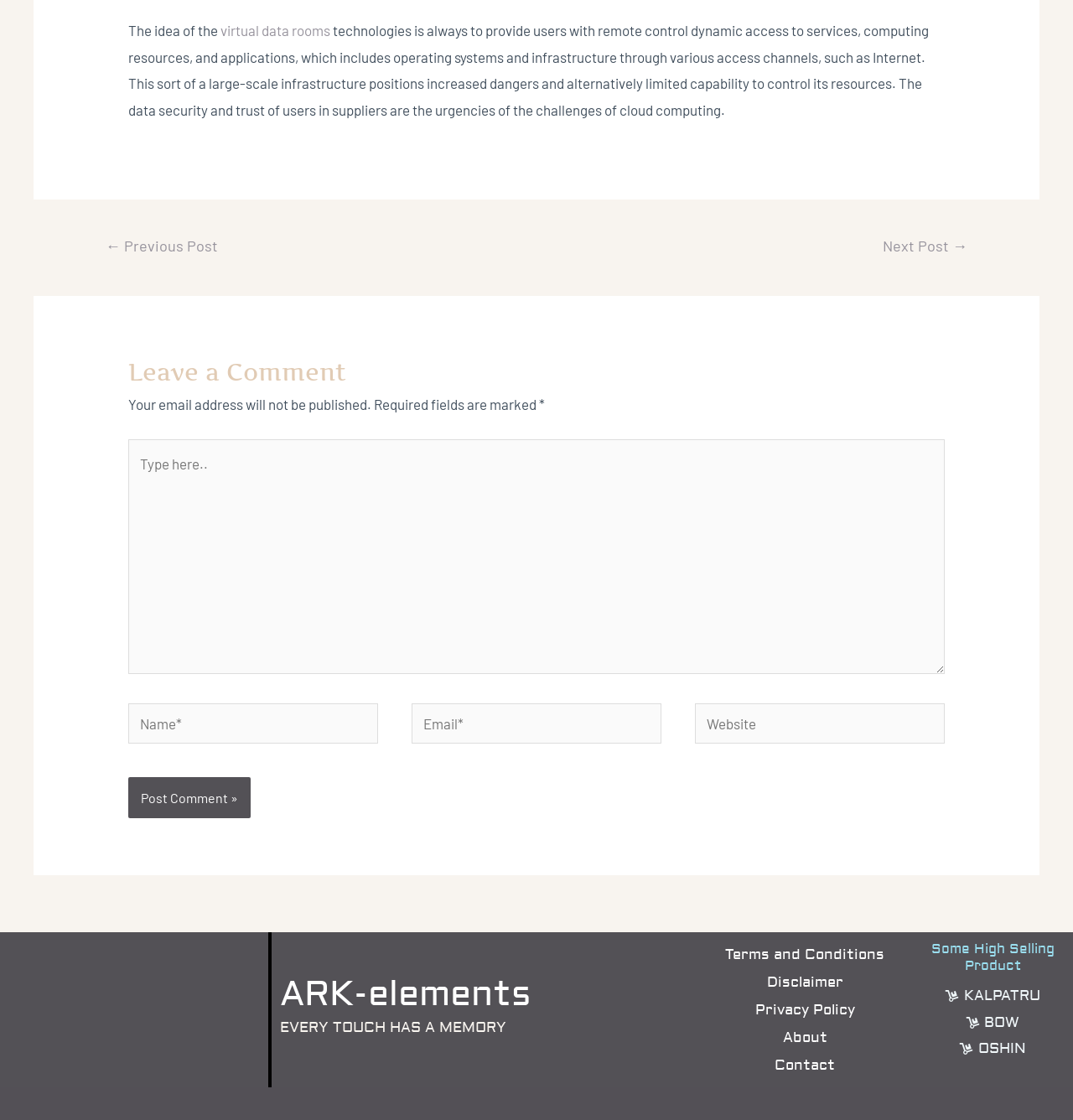Given the element description жмите, specify the bounding box coordinates of the corresponding UI element in the format (top-left x, top-left y, bottom-right x, bottom-right y). All values must be between 0 and 1.

None